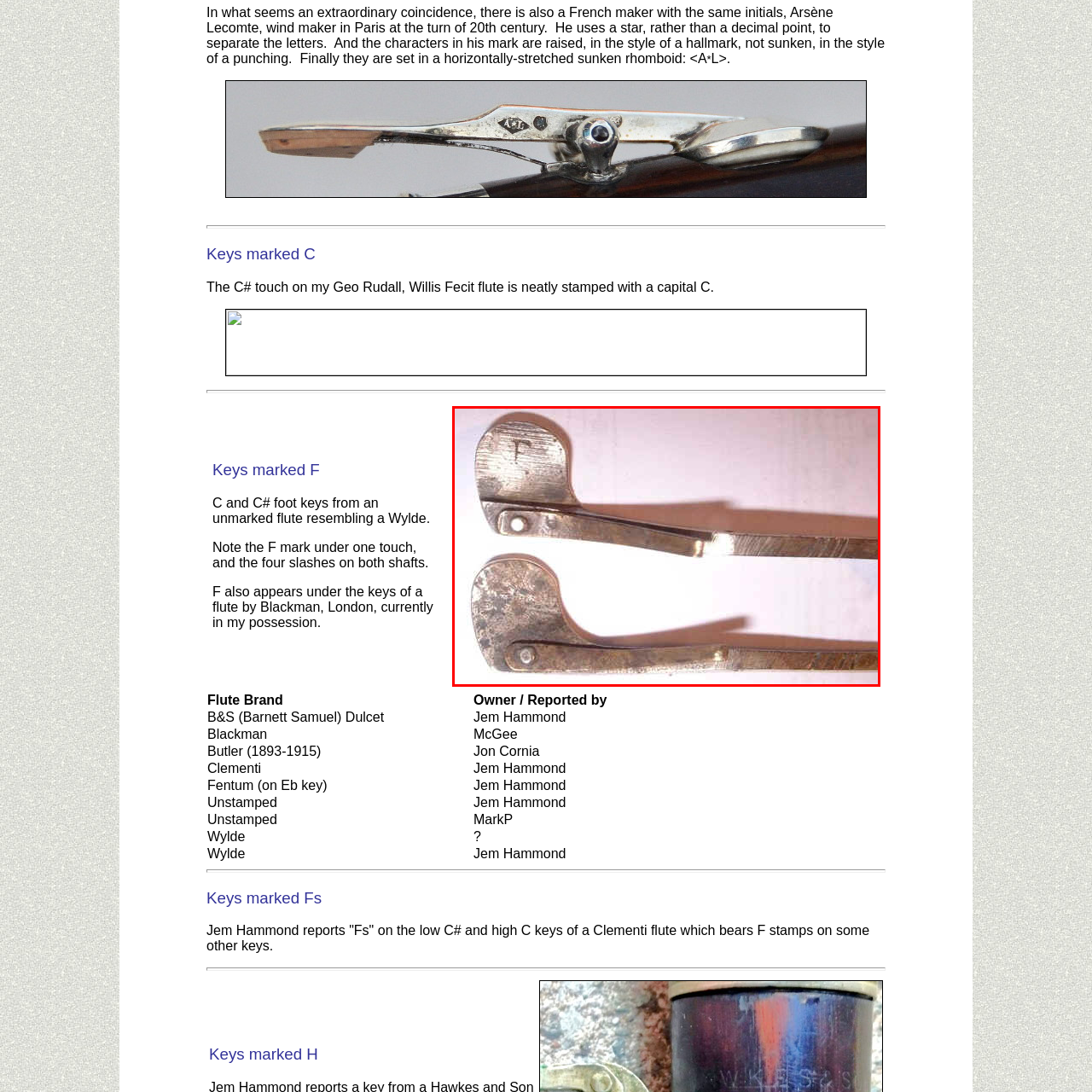Explain in detail what is depicted in the image enclosed by the red boundary.

The image showcases two metal keys, notably marked with the letter "F" on the upper key, which is typical of the design found on flute mechanisms. These keys may belong to an unmarked flute resembling a Wylde model, characterized by their distinct shape and craftsmanship. The visible surface reflects a mixture of polishing and wear, indicating their historical use. This representation highlights the intricate construction and functional aesthetics of flute keys, providing a glimpse into the craftsmanship of woodwind instruments from the era, as discussed in the accompanying text. The image serves to illustrate the various markings and styles present on different keys associated with flute models, particularly in relation to the notes they represent in musical performance.